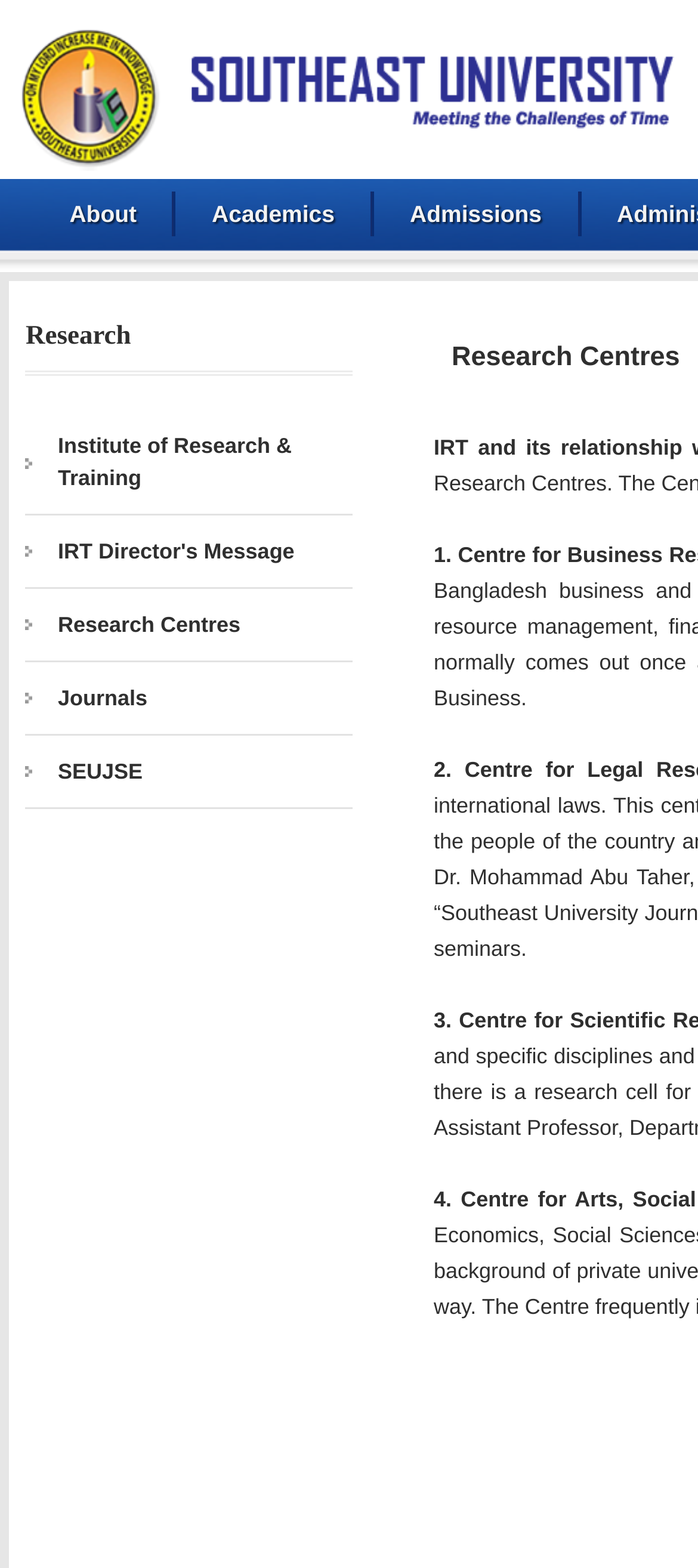Determine the bounding box coordinates for the area that should be clicked to carry out the following instruction: "learn about Mission".

[0.048, 0.171, 0.753, 0.21]